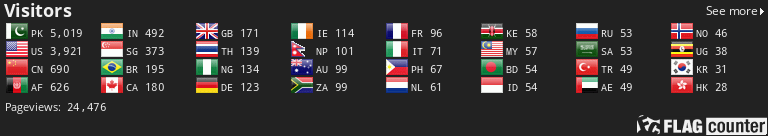Answer with a single word or phrase: 
Which country has the most visitors?

India